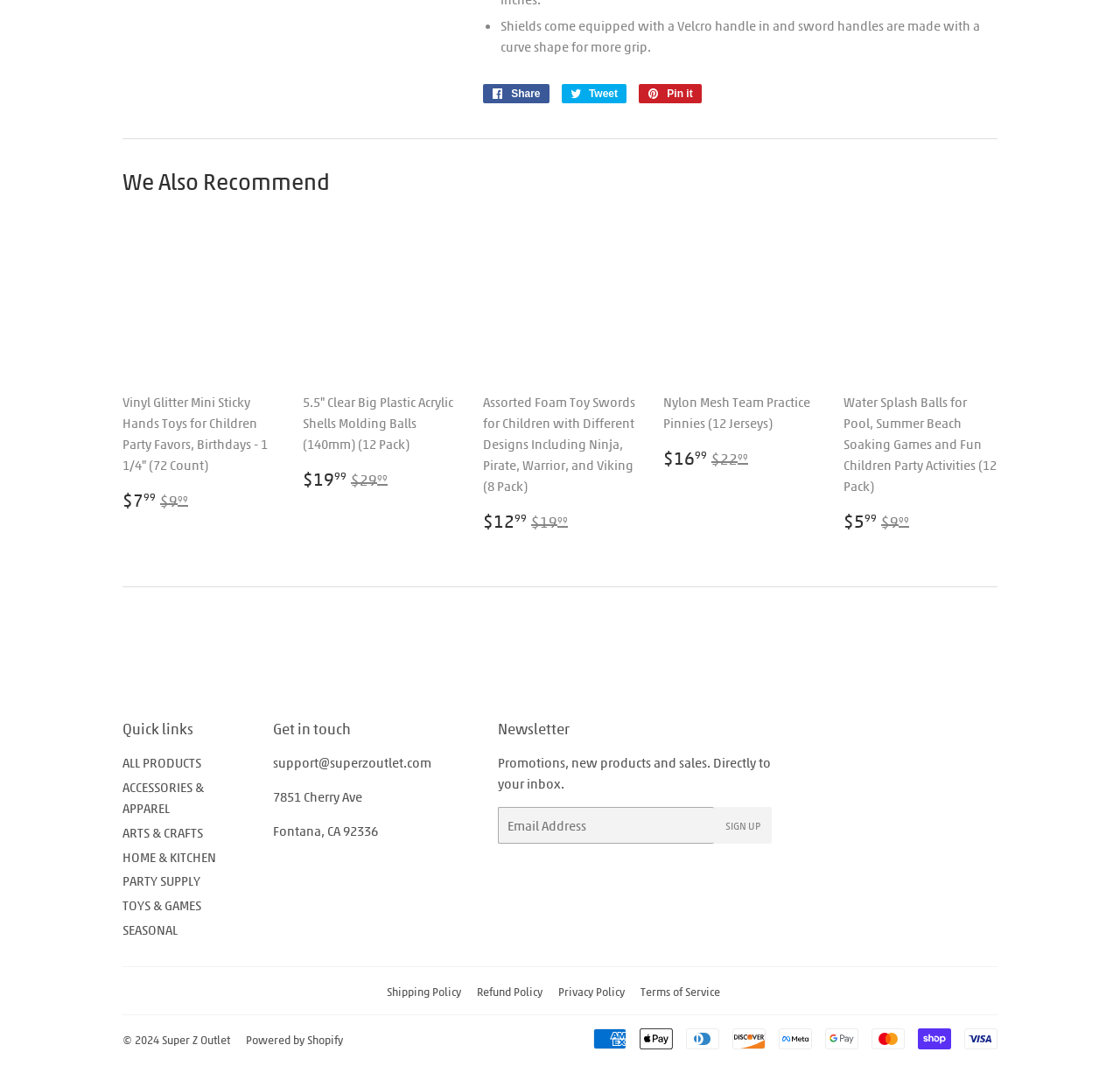Provide your answer in one word or a succinct phrase for the question: 
What is the price of Vinyl Glitter Mini Sticky Hands Toys?

$7.99